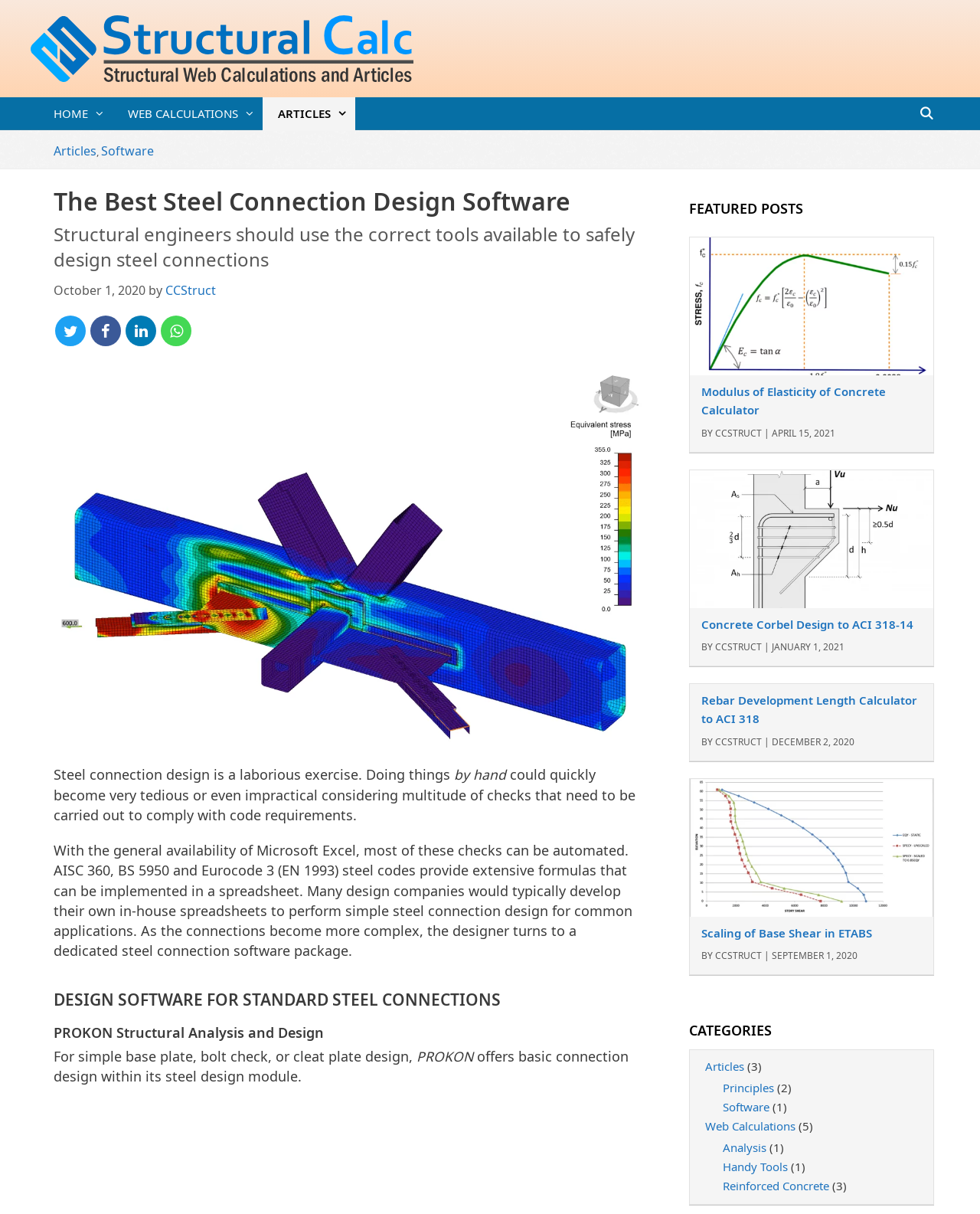Can you specify the bounding box coordinates for the region that should be clicked to fulfill this instruction: "Open the search bar".

[0.921, 0.08, 0.969, 0.108]